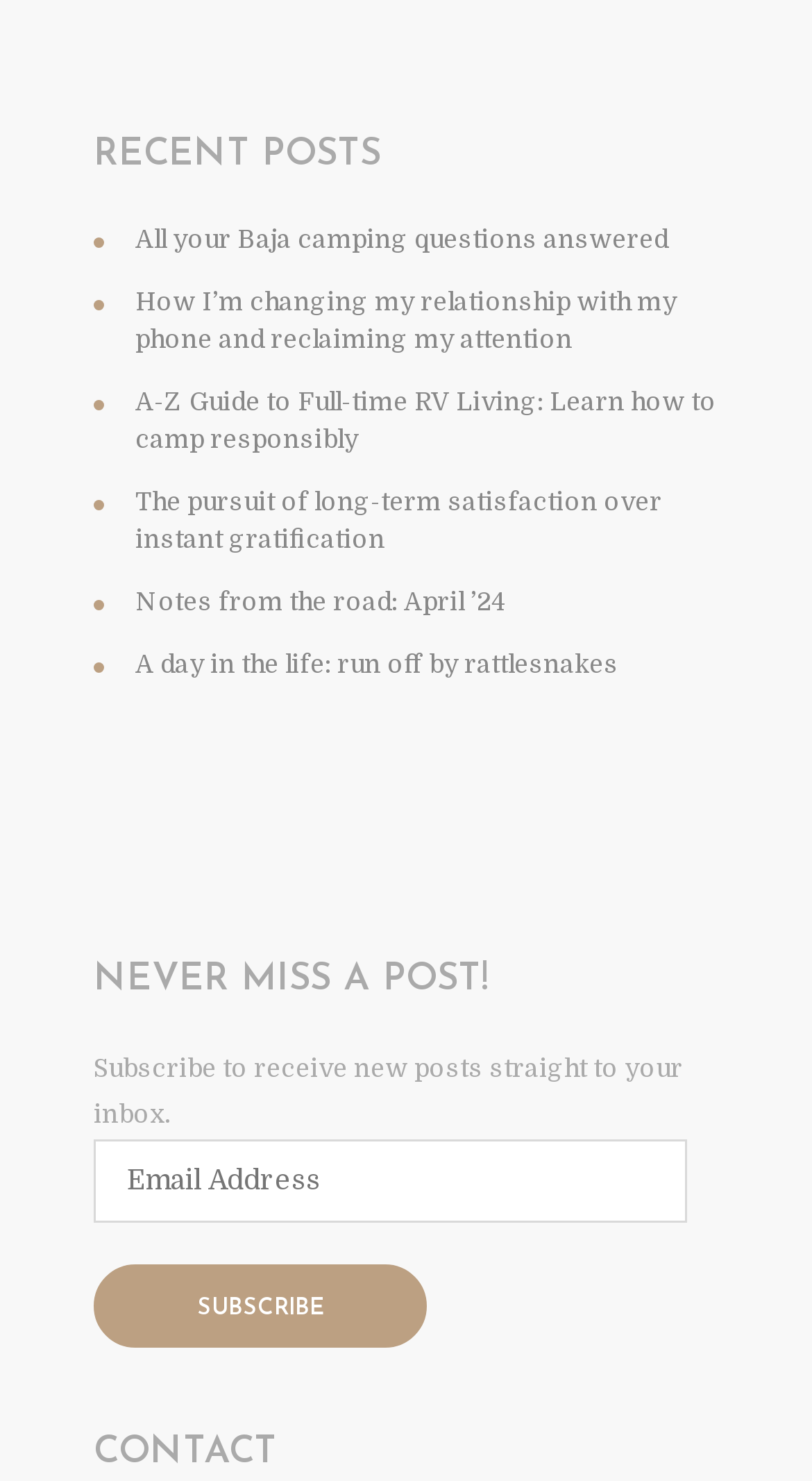What is the purpose of the textbox?
Using the information presented in the image, please offer a detailed response to the question.

The textbox is labeled 'Email Address' and is required, indicating that it is used to input an email address, likely for subscription purposes.